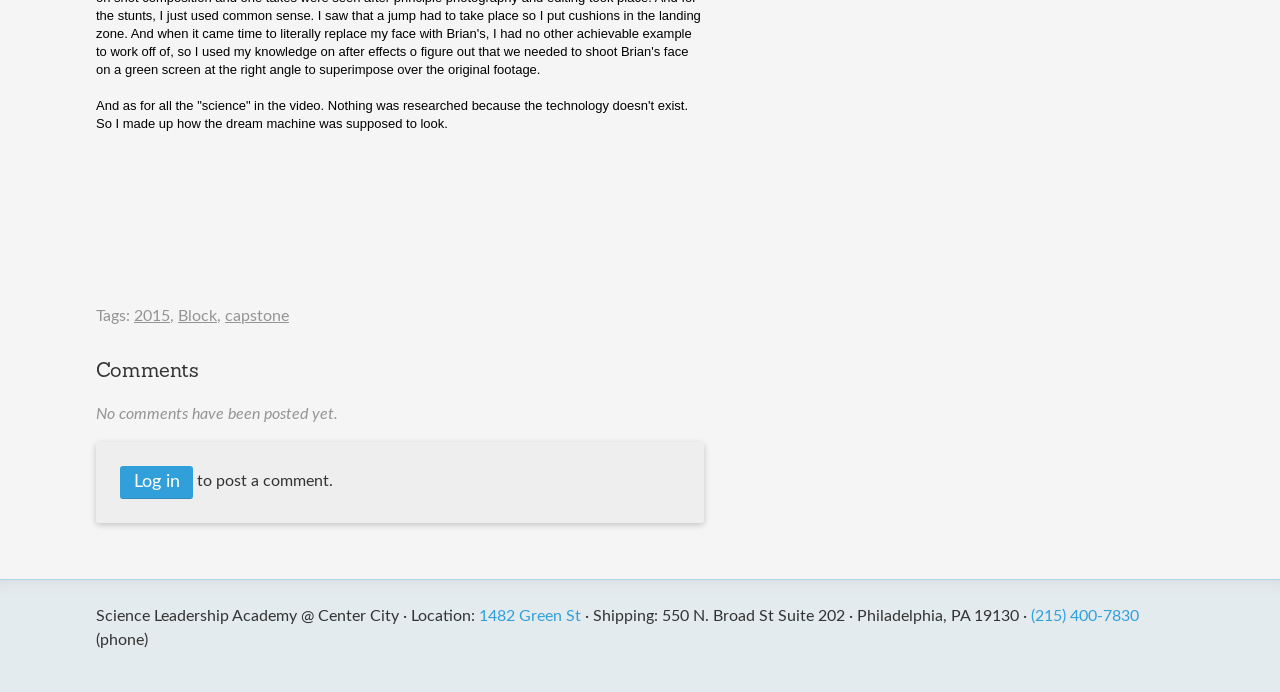Identify the bounding box of the UI element described as follows: "1482 Green St". Provide the coordinates as four float numbers in the range of 0 to 1 [left, top, right, bottom].

[0.374, 0.878, 0.454, 0.901]